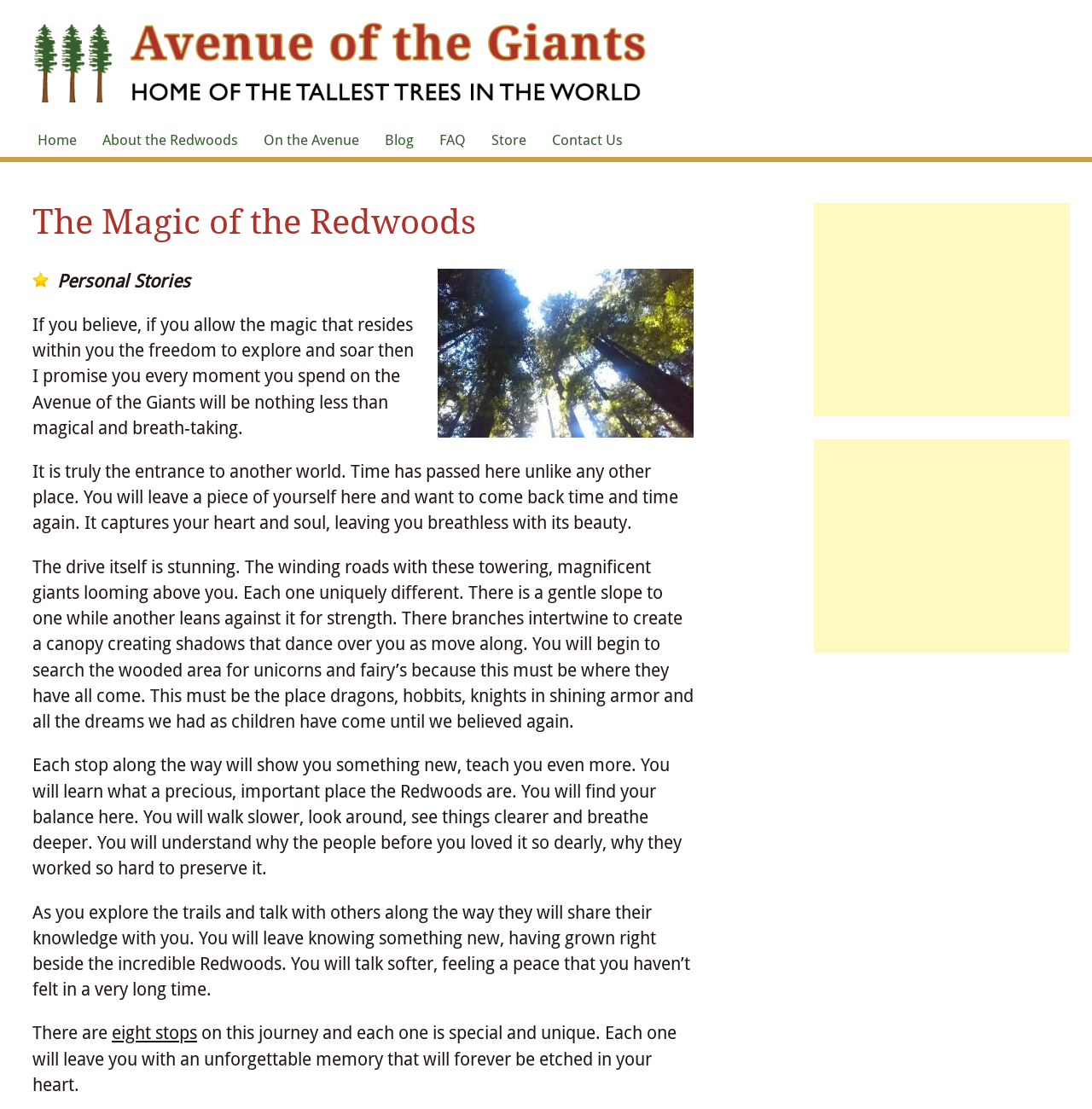What is the main theme of this webpage?
Kindly answer the question with as much detail as you can.

Based on the content of the webpage, it appears to be focused on the Avenue of the Giants, which is a scenic drive through a redwood forest. The text describes the experience of driving through the forest and the emotions it evokes, suggesting that the main theme of the webpage is the beauty and majesty of the redwoods.